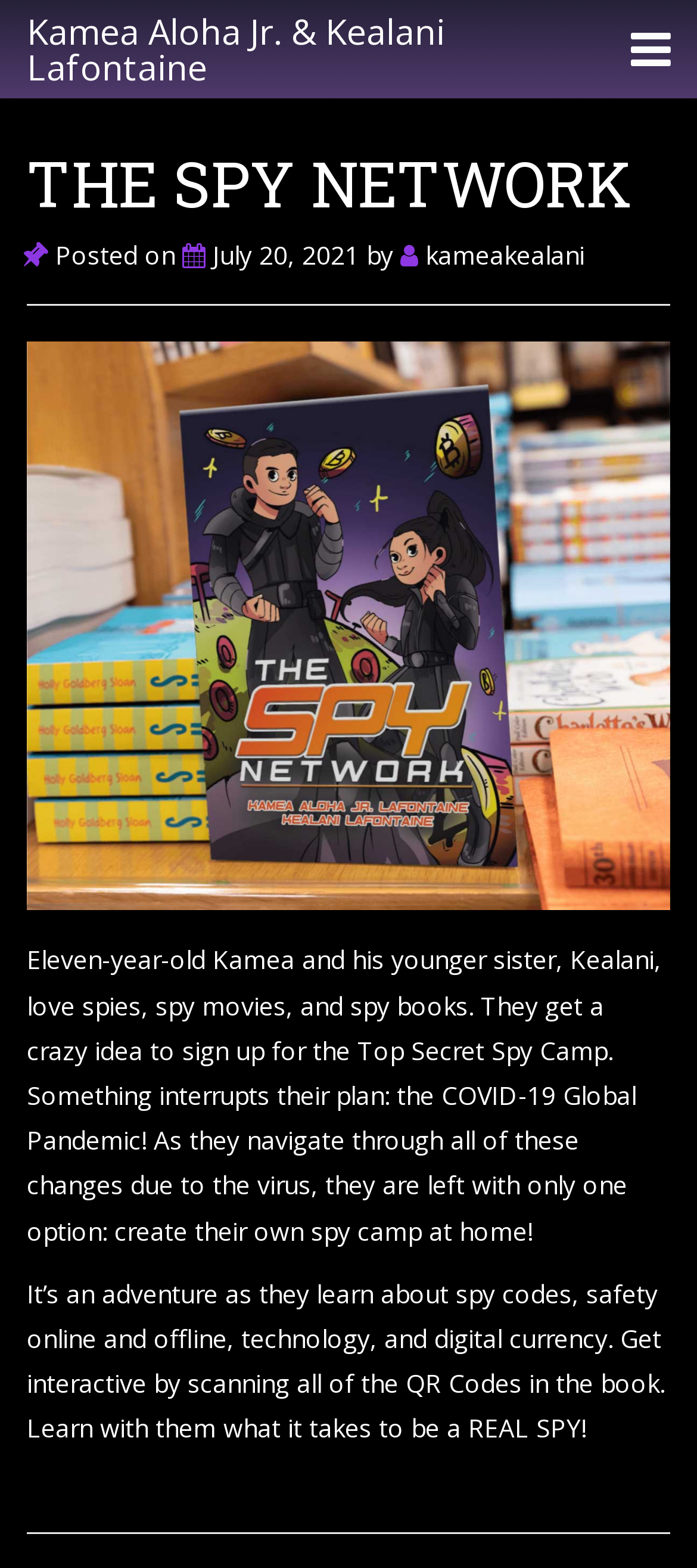Elaborate on the webpage's design and content in a detailed caption.

The webpage is about "THE SPY NETWORK" by Kamea Aloha Jr. & Kealani Lafontaine. At the top, there are two links, one with the authors' names and another with no text. Below these links, there is a heading with the title "THE SPY NETWORK" and a link with the same text. 

To the right of the title, there is a section with the text "Posted on" followed by a link with the date "July 20, 2021" and an icon. Next to this section, there is a "by" label, followed by a link with the authors' names.

Below this section, there is a large image that takes up most of the width of the page, with a description "The Spy Network by Kamea Aloha Jr". 

Under the image, there are two paragraphs of text. The first paragraph describes the story of two siblings, Kamea and Kealani, who want to attend a spy camp but are interrupted by the COVID-19 pandemic, so they decide to create their own spy camp at home. The second paragraph continues the story, mentioning that they learn about spy codes, safety, technology, and digital currency, and that readers can interact with the book by scanning QR codes.